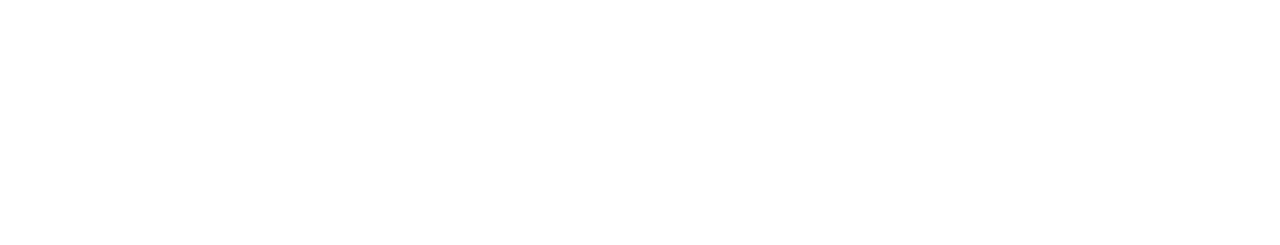How many social media platforms are listed?
Analyze the image and deliver a detailed answer to the question.

I counted the number of social media platforms listed under the 'Social Links' text, which are Facebook, Twitter, Instagram, and YouTube, and found that there are 4 platforms.